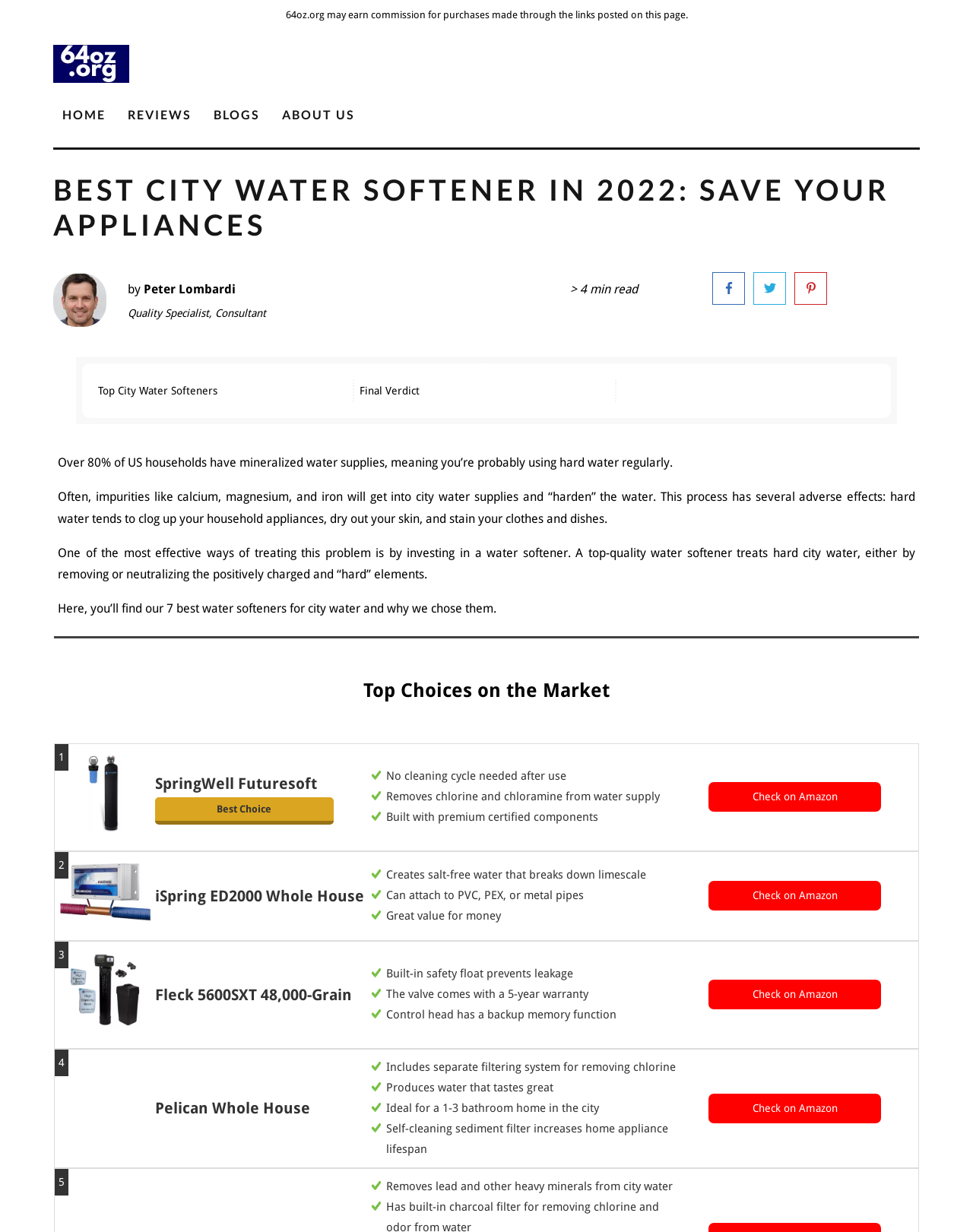What is the benefit of using a water softener?
Please utilize the information in the image to give a detailed response to the question.

According to the webpage, hard water can clog up household appliances, and using a water softener can prevent this problem by removing or neutralizing the positively charged and 'hard' elements in the water.